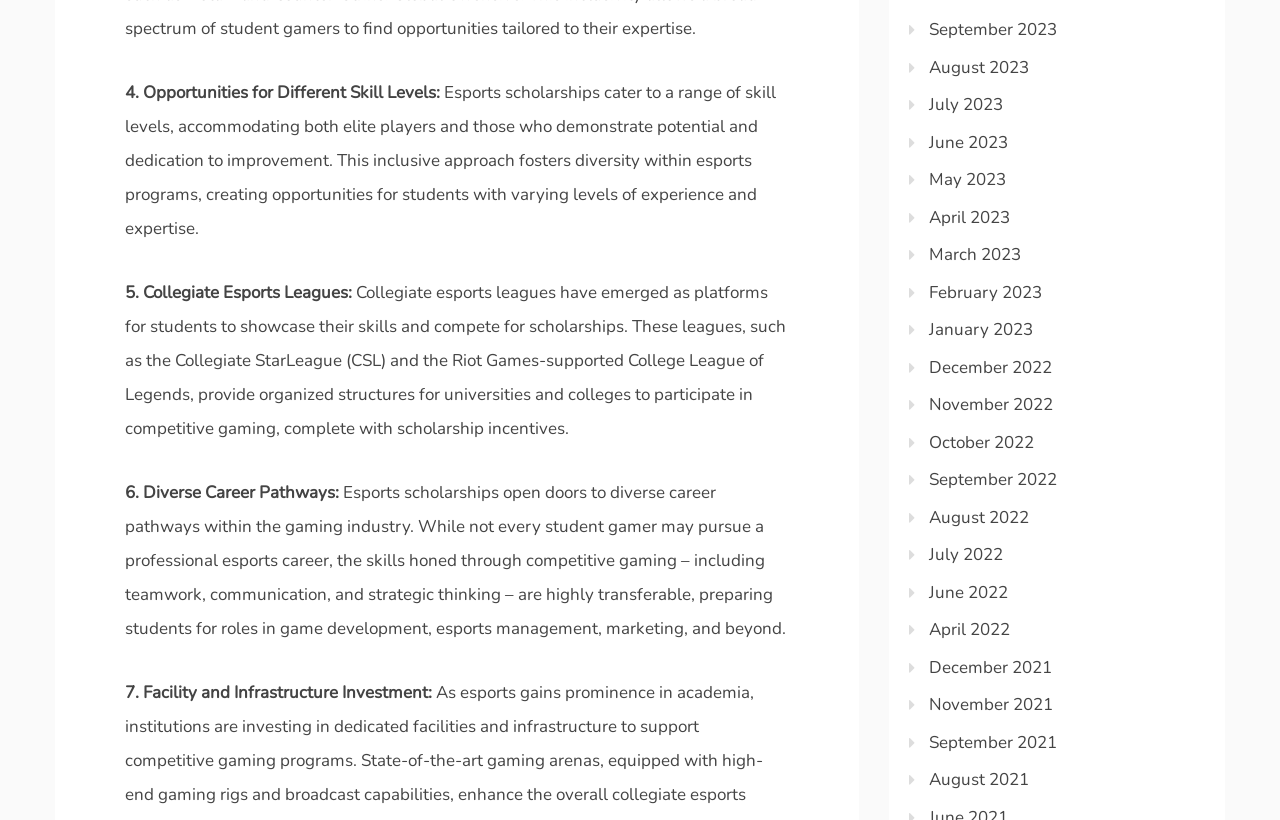Find the bounding box coordinates for the area that should be clicked to accomplish the instruction: "View September 2023".

[0.726, 0.022, 0.826, 0.05]